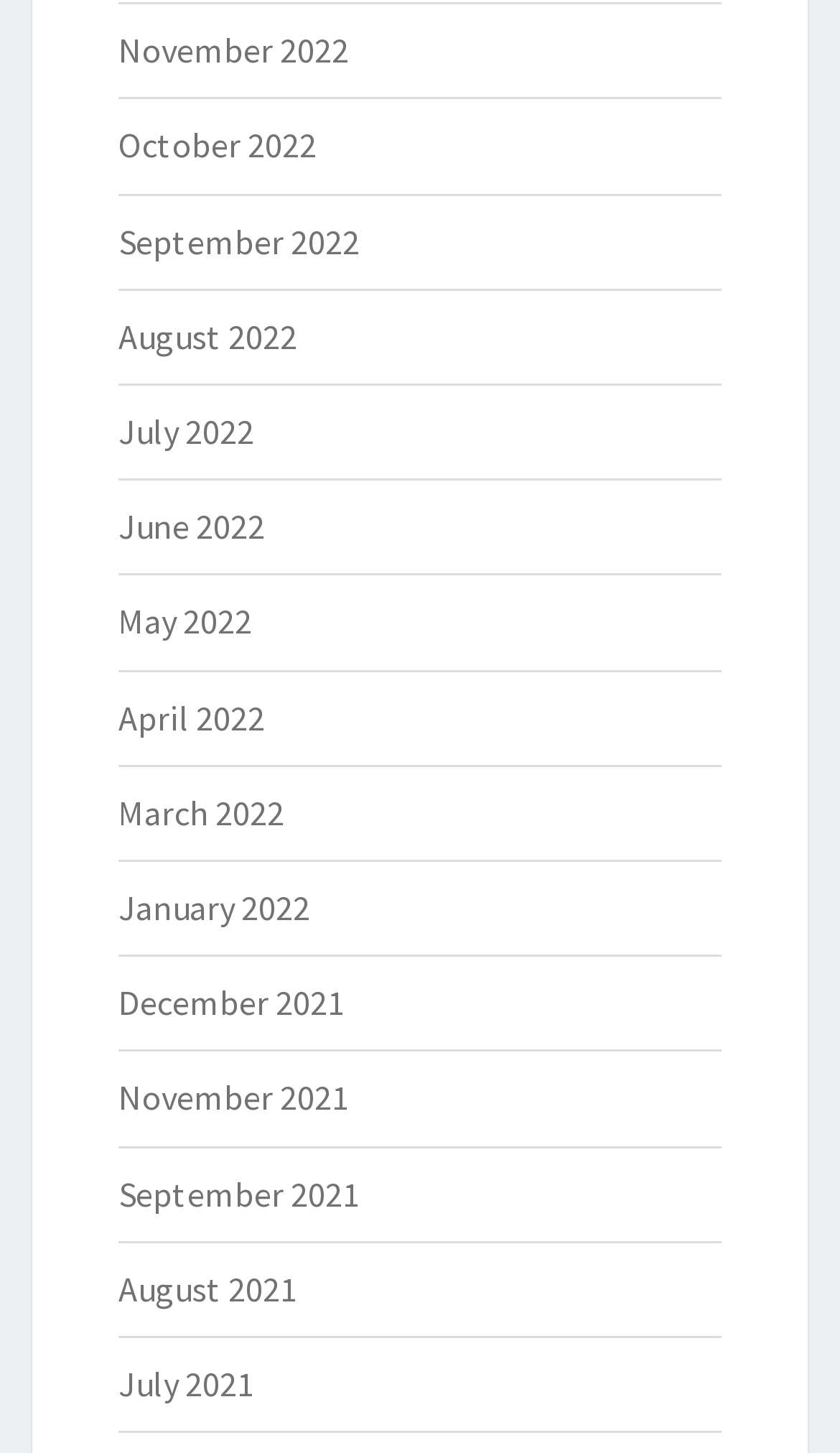Locate the bounding box coordinates of the element's region that should be clicked to carry out the following instruction: "View October 2022". The coordinates need to be four float numbers between 0 and 1, i.e., [left, top, right, bottom].

[0.141, 0.085, 0.377, 0.115]